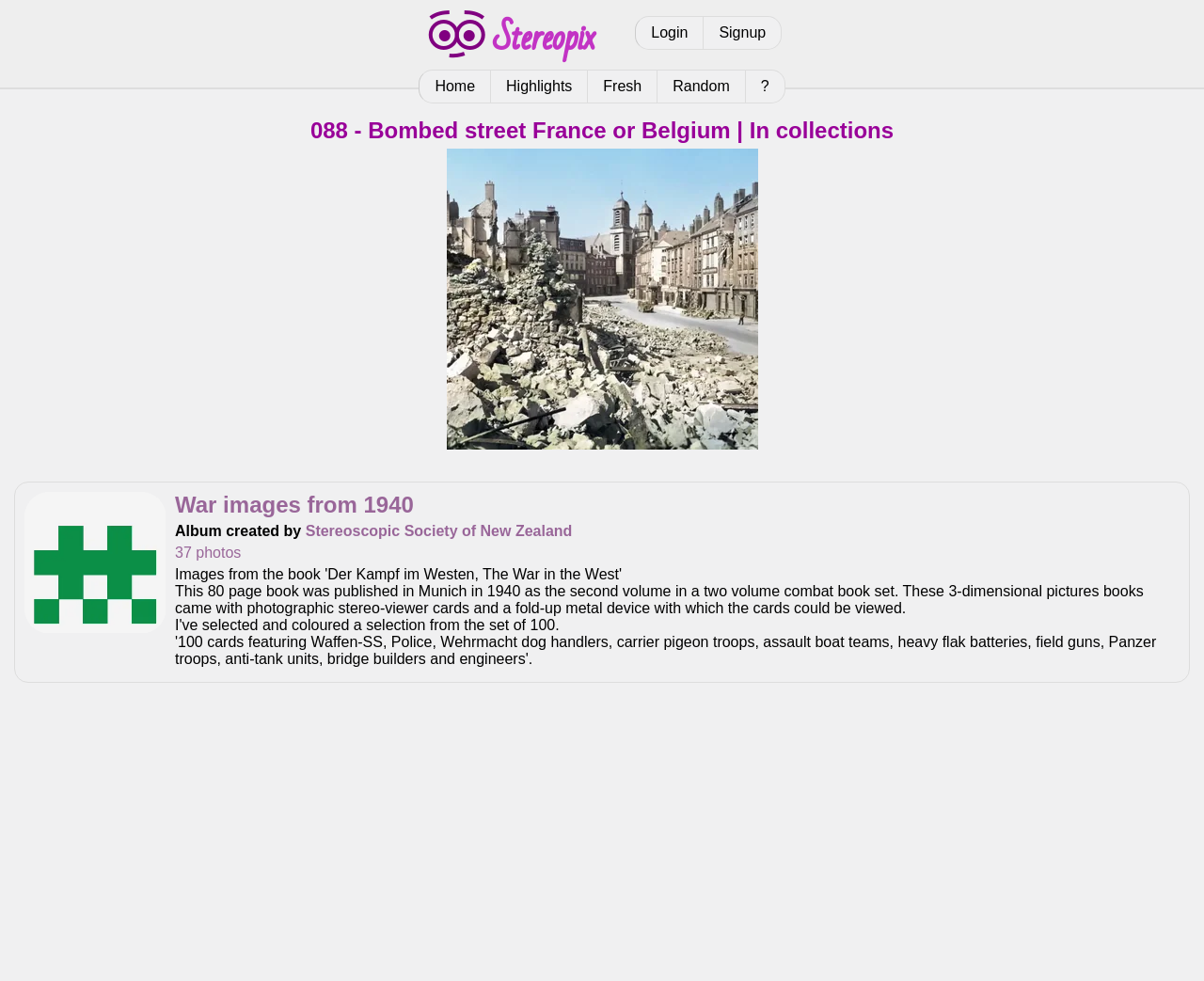Identify the bounding box coordinates of the clickable region necessary to fulfill the following instruction: "Login to the website". The bounding box coordinates should be four float numbers between 0 and 1, i.e., [left, top, right, bottom].

[0.528, 0.016, 0.585, 0.051]